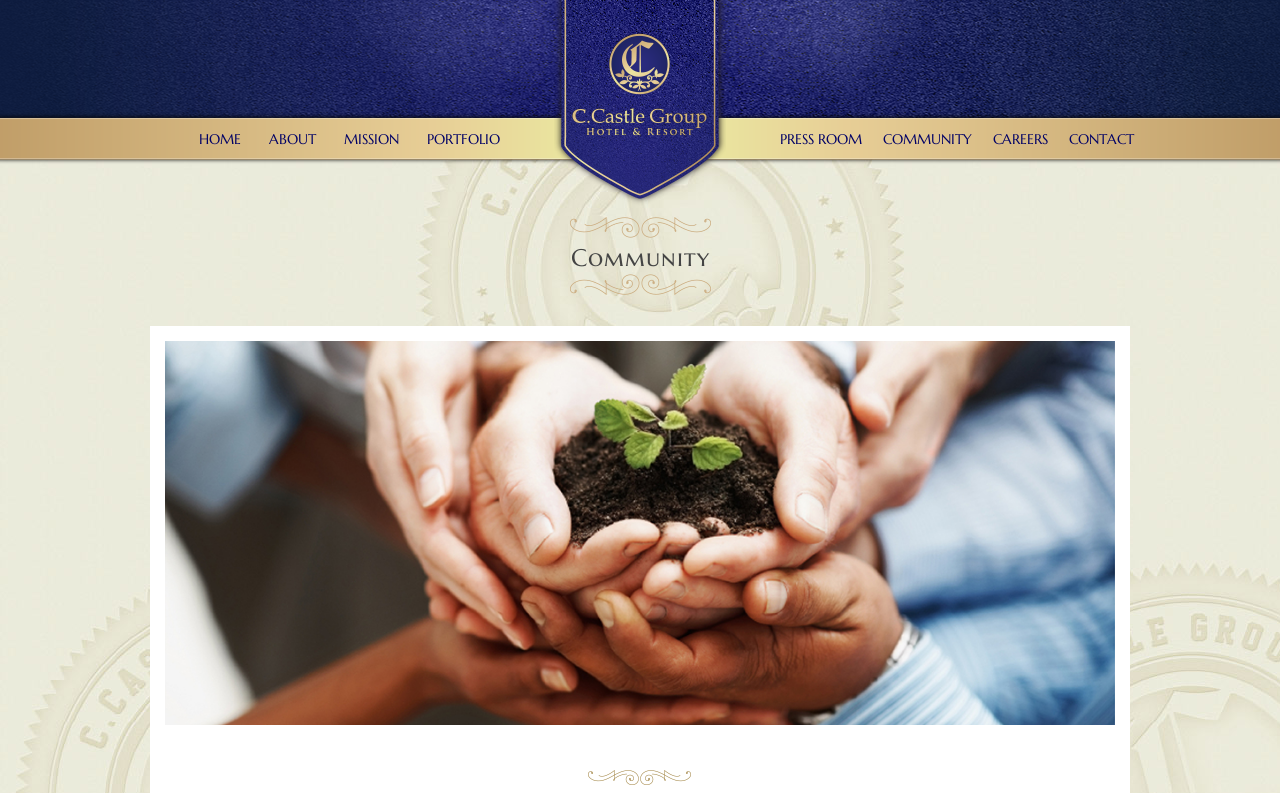Provide the bounding box coordinates of the HTML element this sentence describes: "PRESS ROOM".

[0.609, 0.159, 0.673, 0.204]